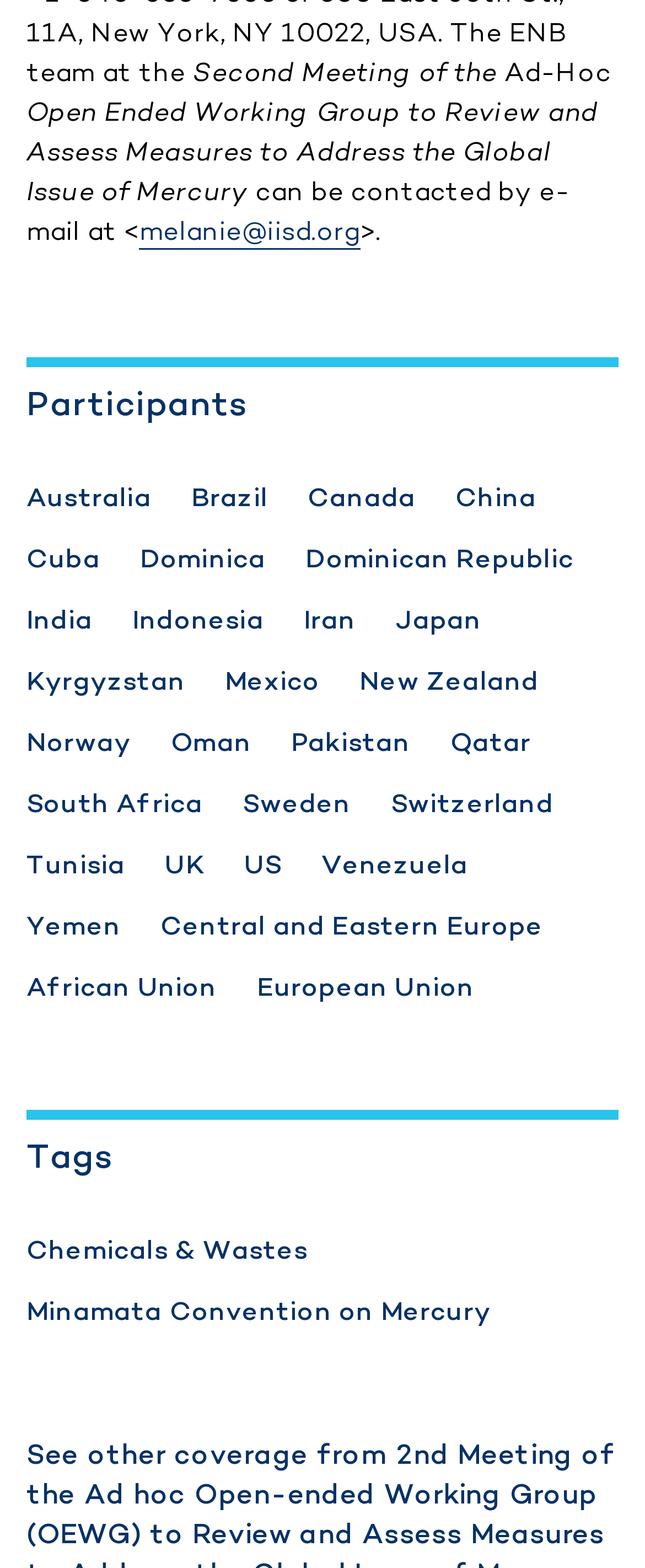Specify the bounding box coordinates of the area to click in order to execute this command: 'View participants from Australia'. The coordinates should consist of four float numbers ranging from 0 to 1, and should be formatted as [left, top, right, bottom].

[0.041, 0.306, 0.235, 0.329]